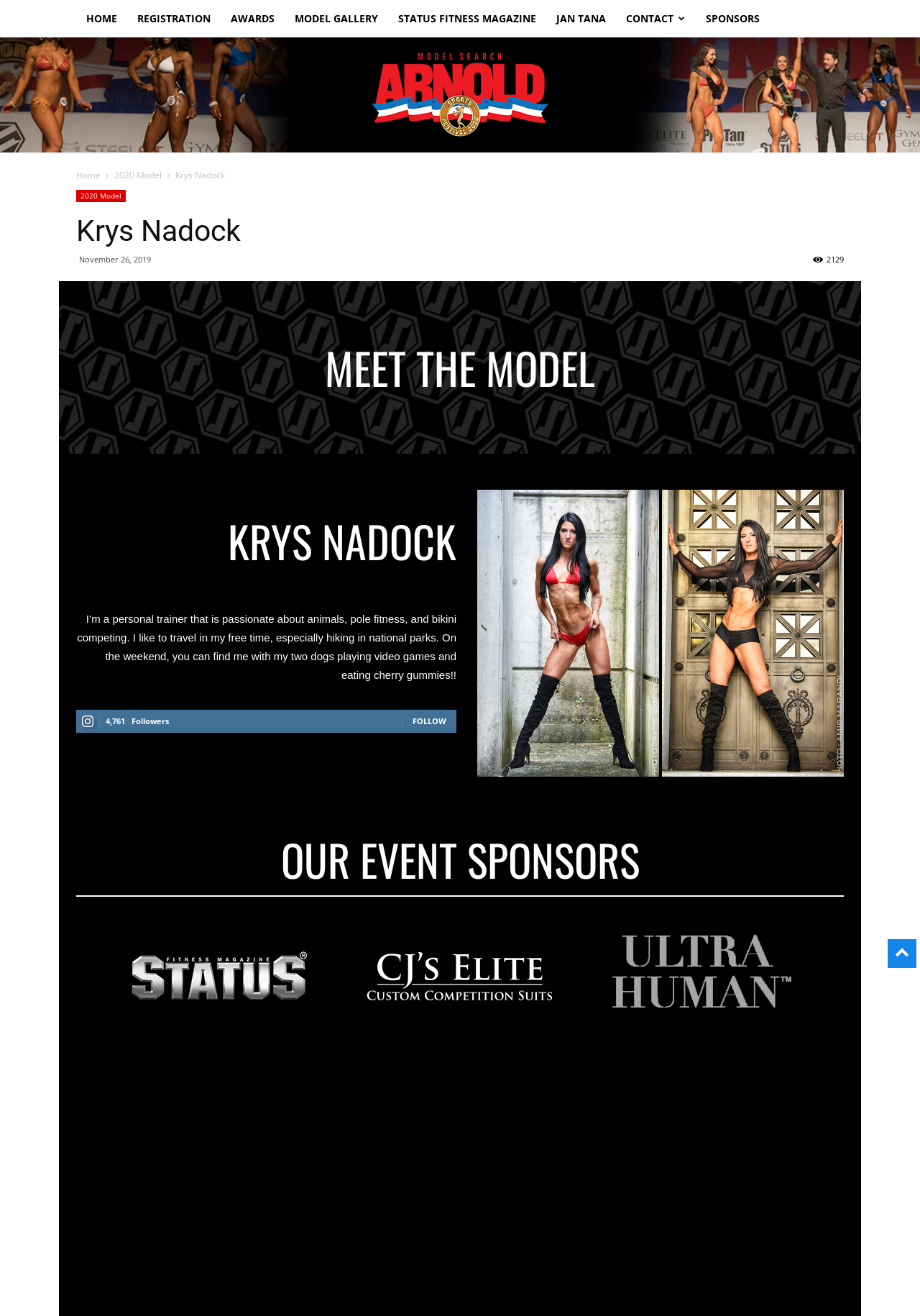Please answer the following question using a single word or phrase: 
What is Krys Nadock's occupation?

personal trainer